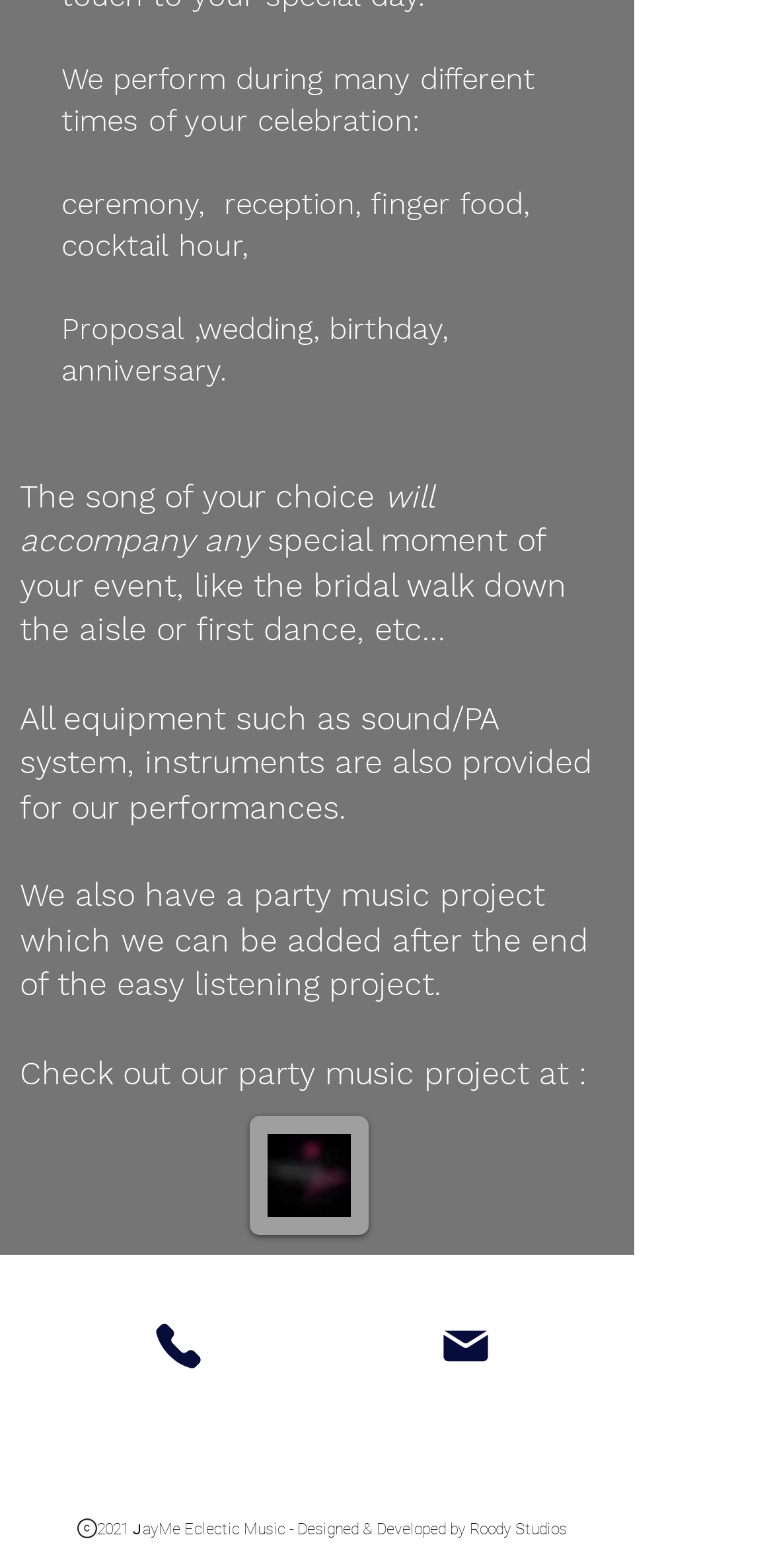Is there a party music project available?
Could you answer the question with a detailed and thorough explanation?

The text 'We also have a party music project which we can be added after the end of the easy listening project.' indicates that a party music project is available.